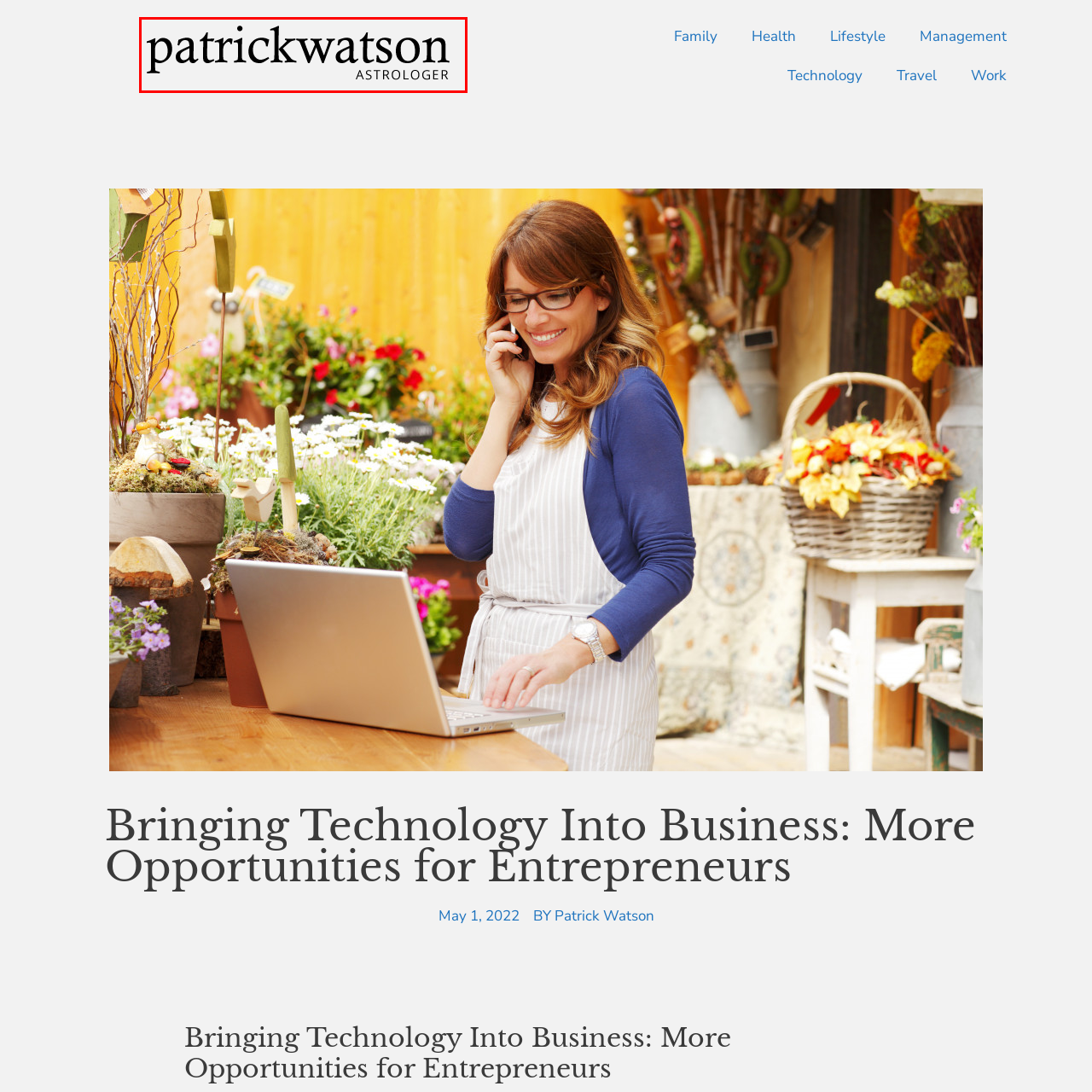What style is used in the typography of the logo?
Review the image encased within the red bounding box and supply a detailed answer according to the visual information available.

The use of typography conveys a sense of professionalism while maintaining a modern and approachable aesthetic, suggesting that the style is a combination of modern and formal.